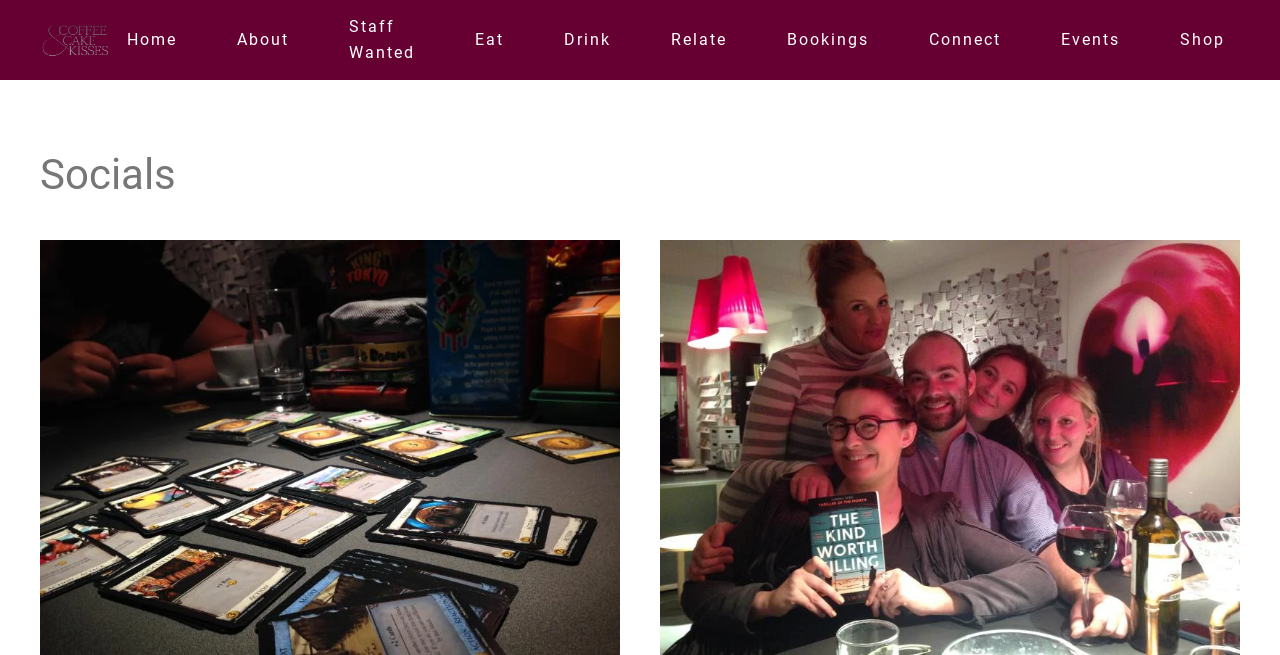How many navigation links are there at the top of the webpage?
Based on the image, give a one-word or short phrase answer.

9